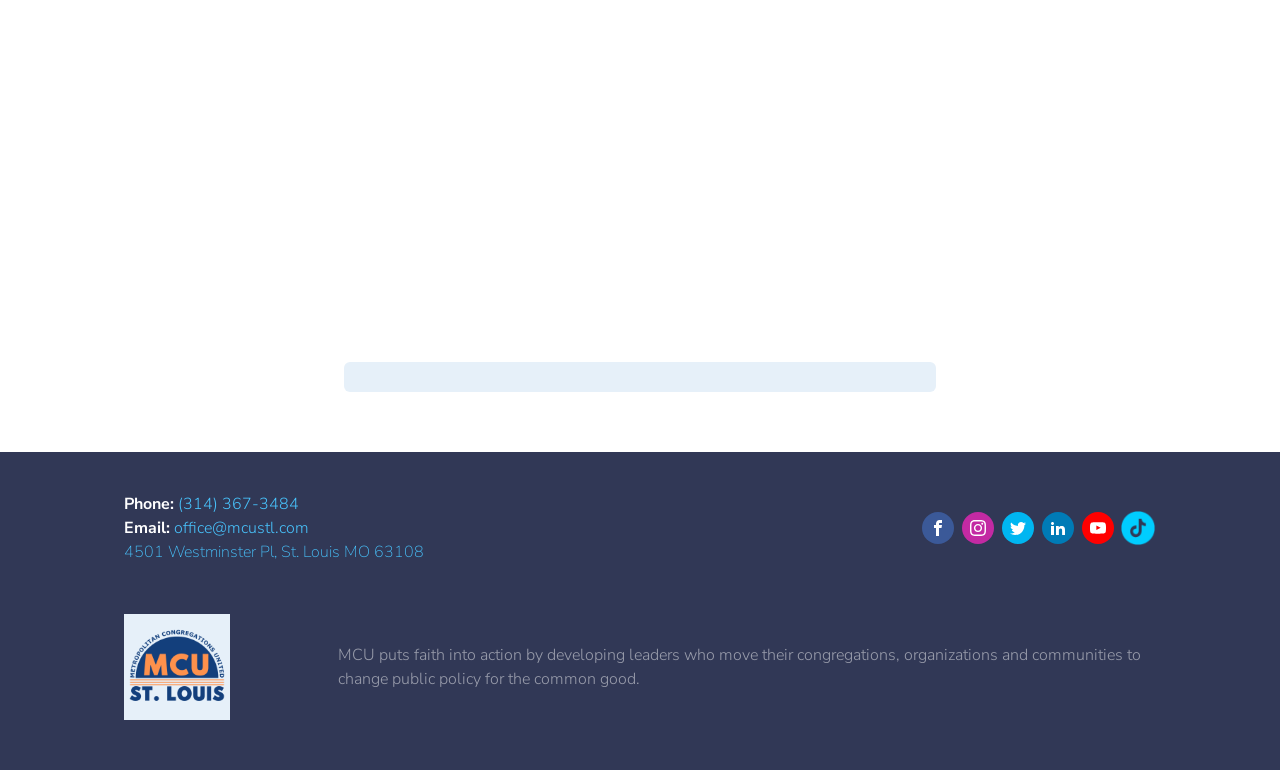What is the address of MCU?
Answer the question with as much detail as possible.

The address of MCU can be found on the top left side of the webpage, which is 4501 Westminster Pl, St. Louis MO 63108.